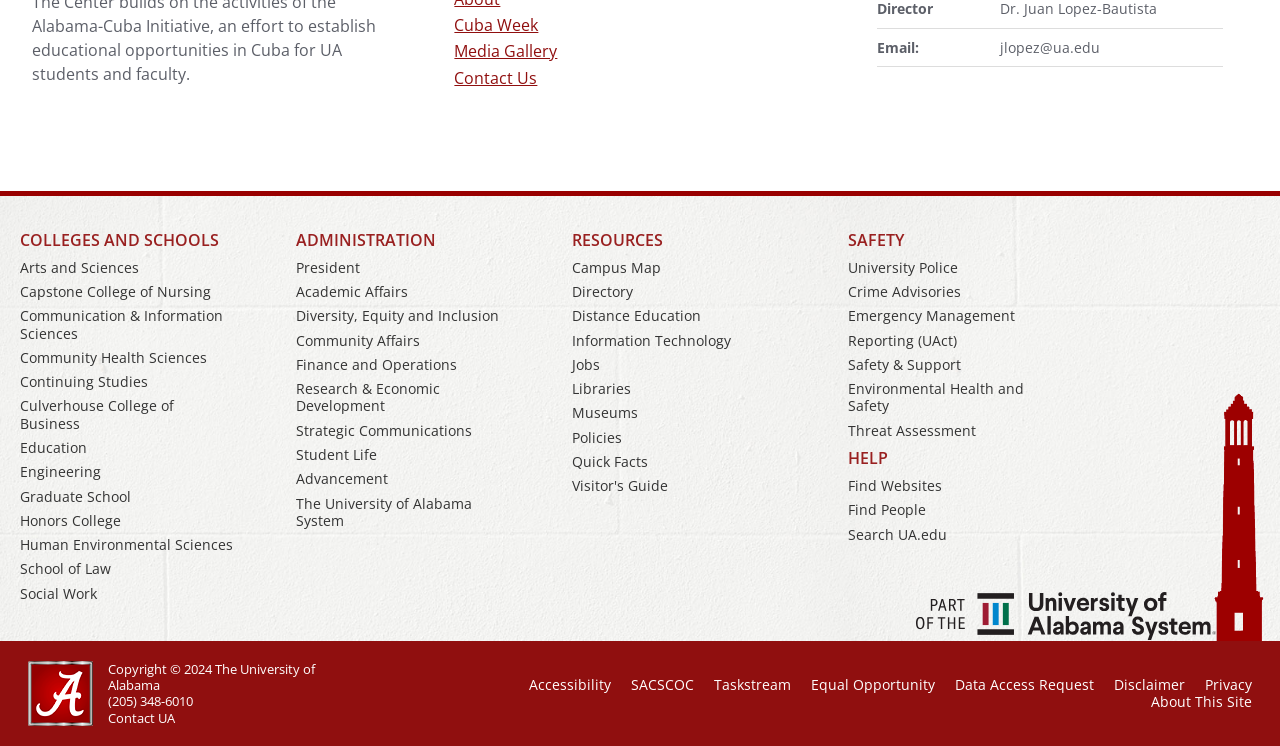Please provide the bounding box coordinates for the element that needs to be clicked to perform the instruction: "Contact Us". The coordinates must consist of four float numbers between 0 and 1, formatted as [left, top, right, bottom].

[0.355, 0.089, 0.42, 0.119]